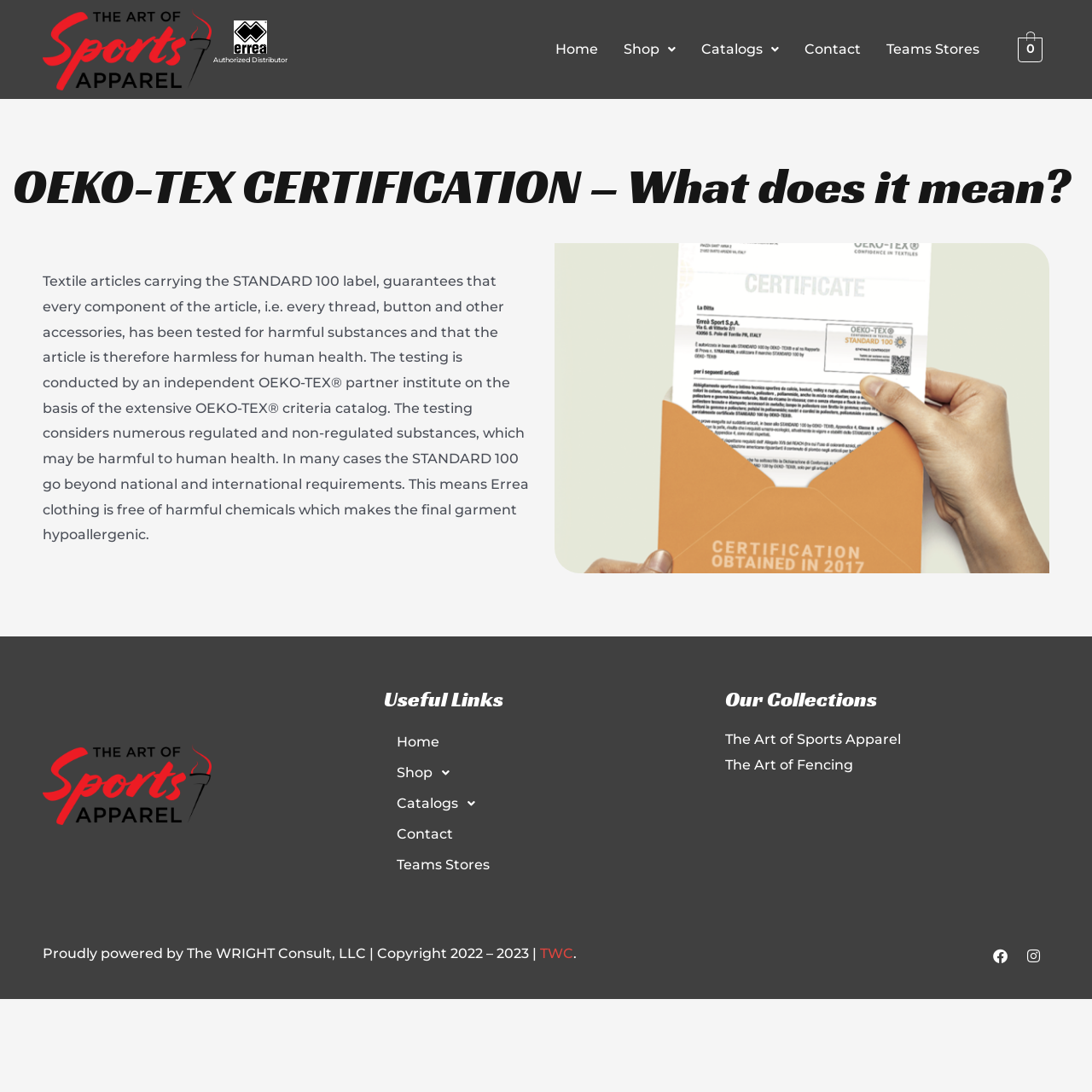Identify the bounding box coordinates for the UI element described as follows: The Art of Fencing. Use the format (top-left x, top-left y, bottom-right x, bottom-right y) and ensure all values are floating point numbers between 0 and 1.

[0.664, 0.689, 0.961, 0.712]